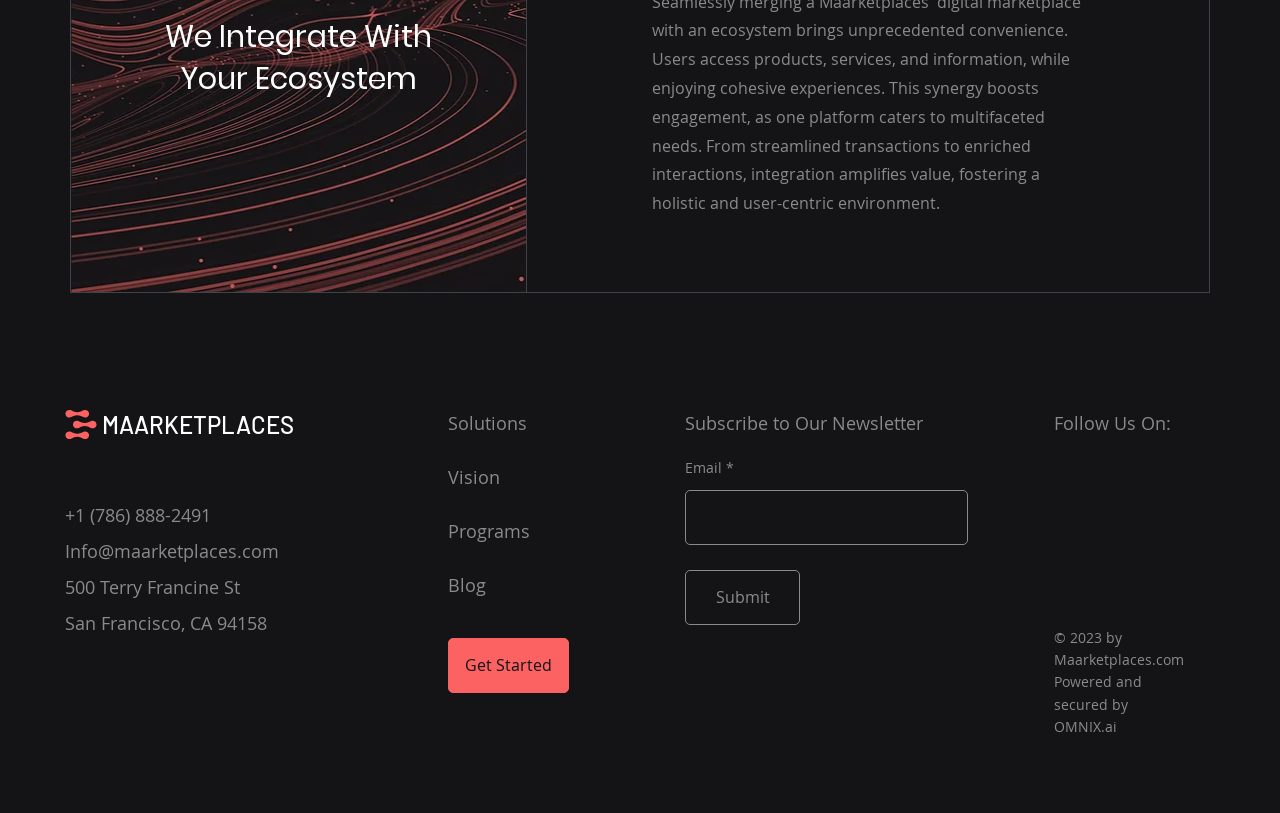Identify the bounding box coordinates necessary to click and complete the given instruction: "Click on the 'WordPress.org' link".

None